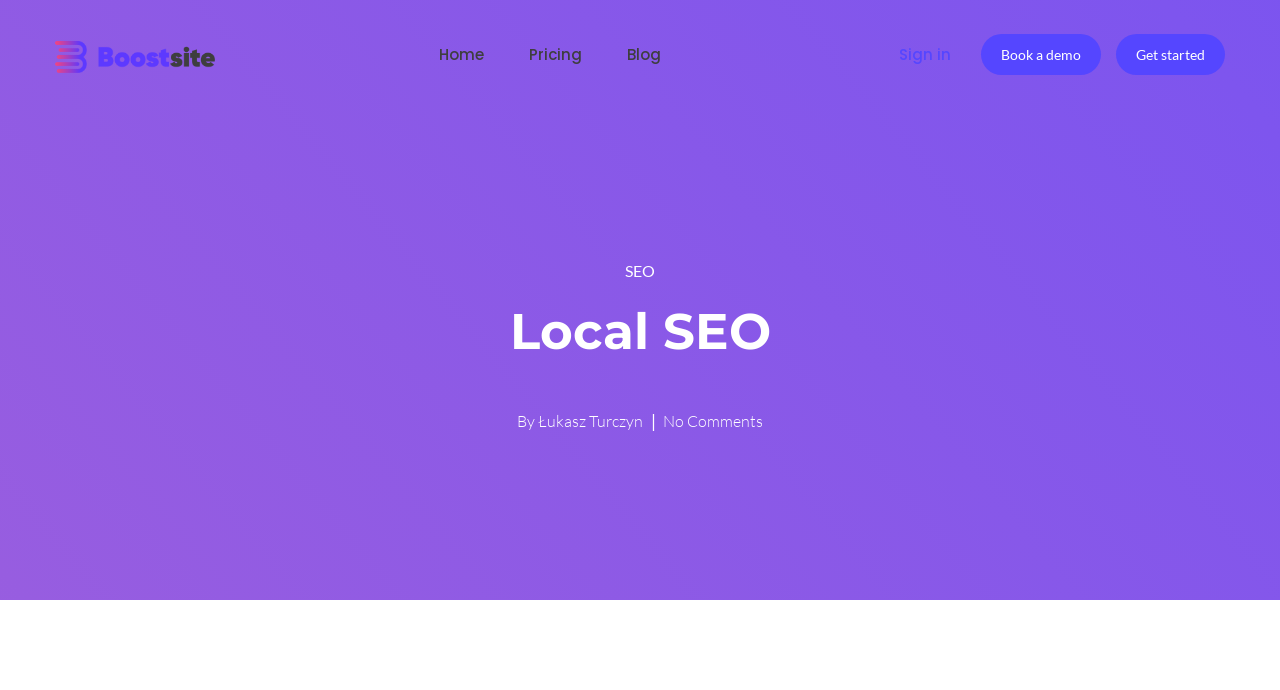Given the element description "Pricing", identify the bounding box of the corresponding UI element.

[0.413, 0.062, 0.454, 0.096]